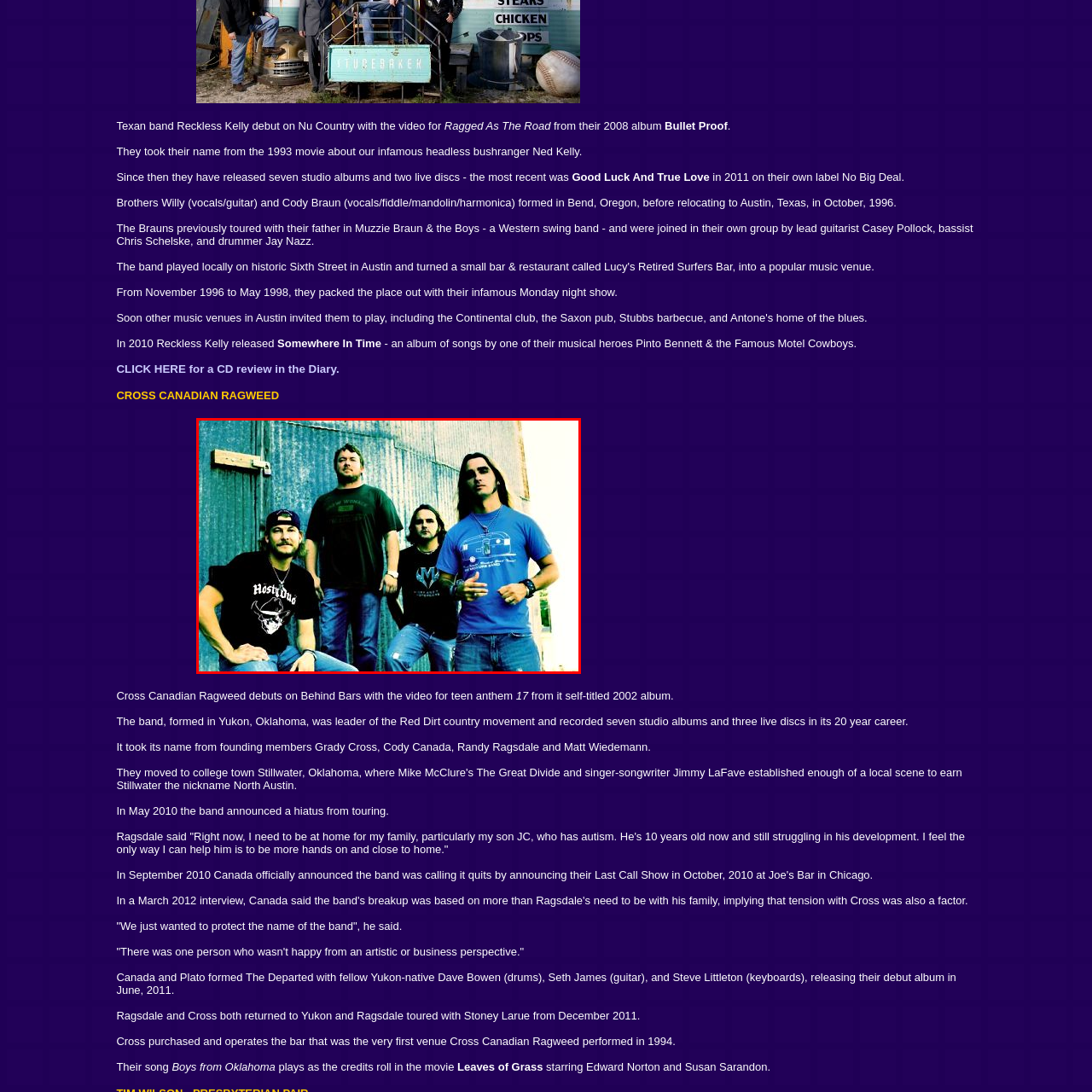What is the color of the shirt with a bull skull graphic?
Analyze the image within the red frame and provide a concise answer using only one word or a short phrase.

Black